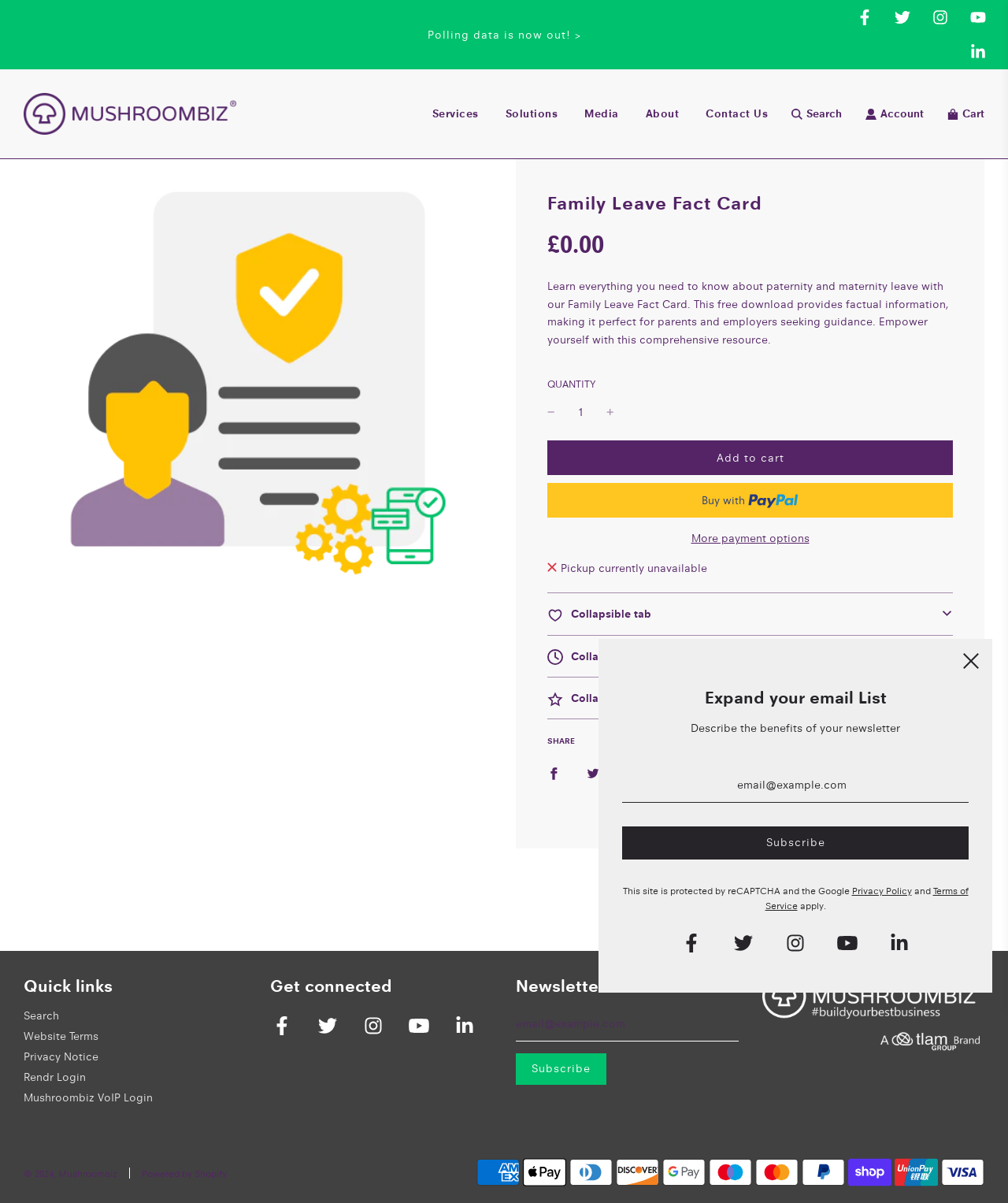Give a one-word or short phrase answer to the question: 
What is the purpose of the Family Leave Fact Card?

Guidance for parents and employers